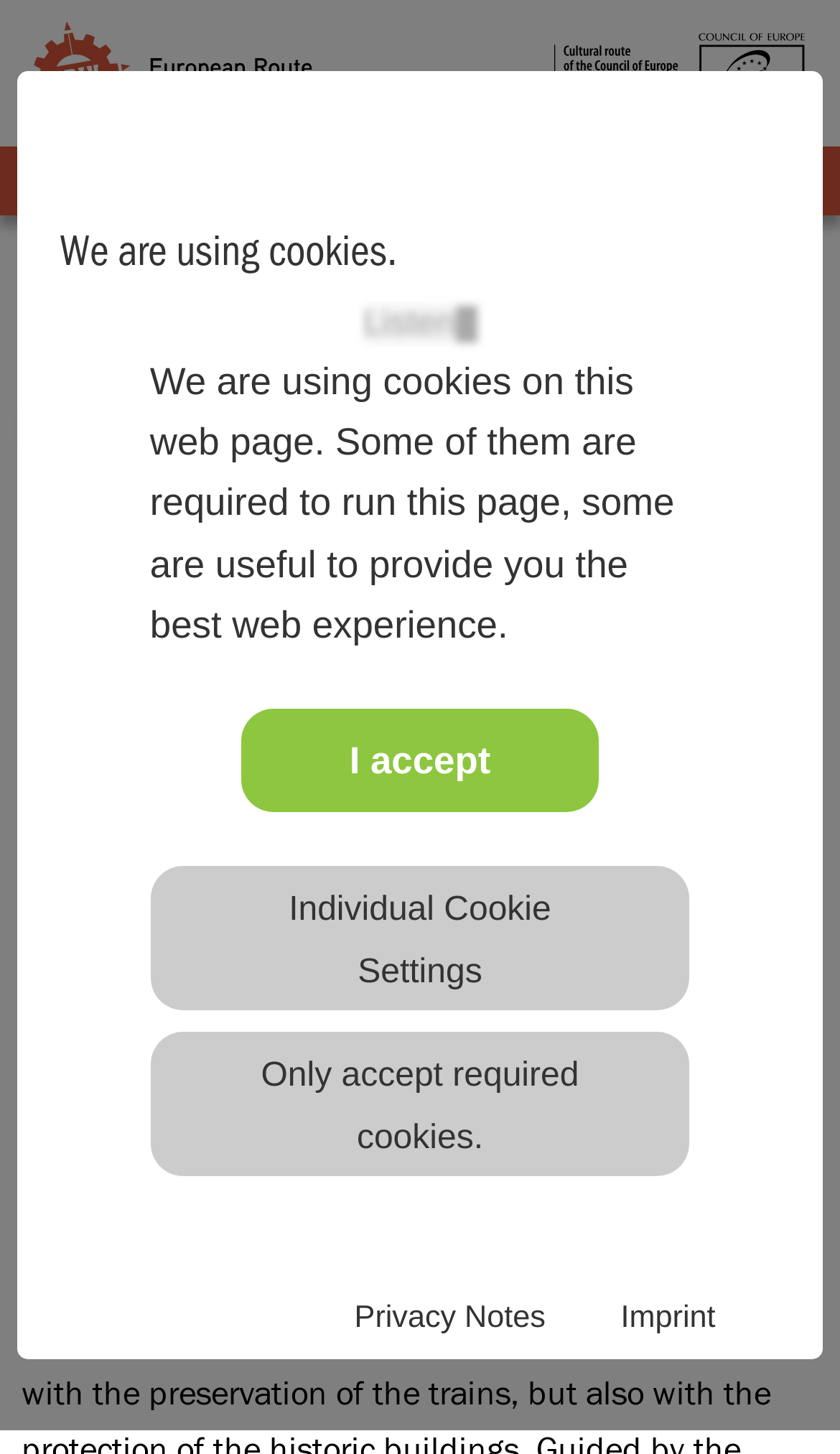Provide the bounding box coordinates of the UI element that matches the description: "menu".

[0.782, 0.107, 0.959, 0.142]